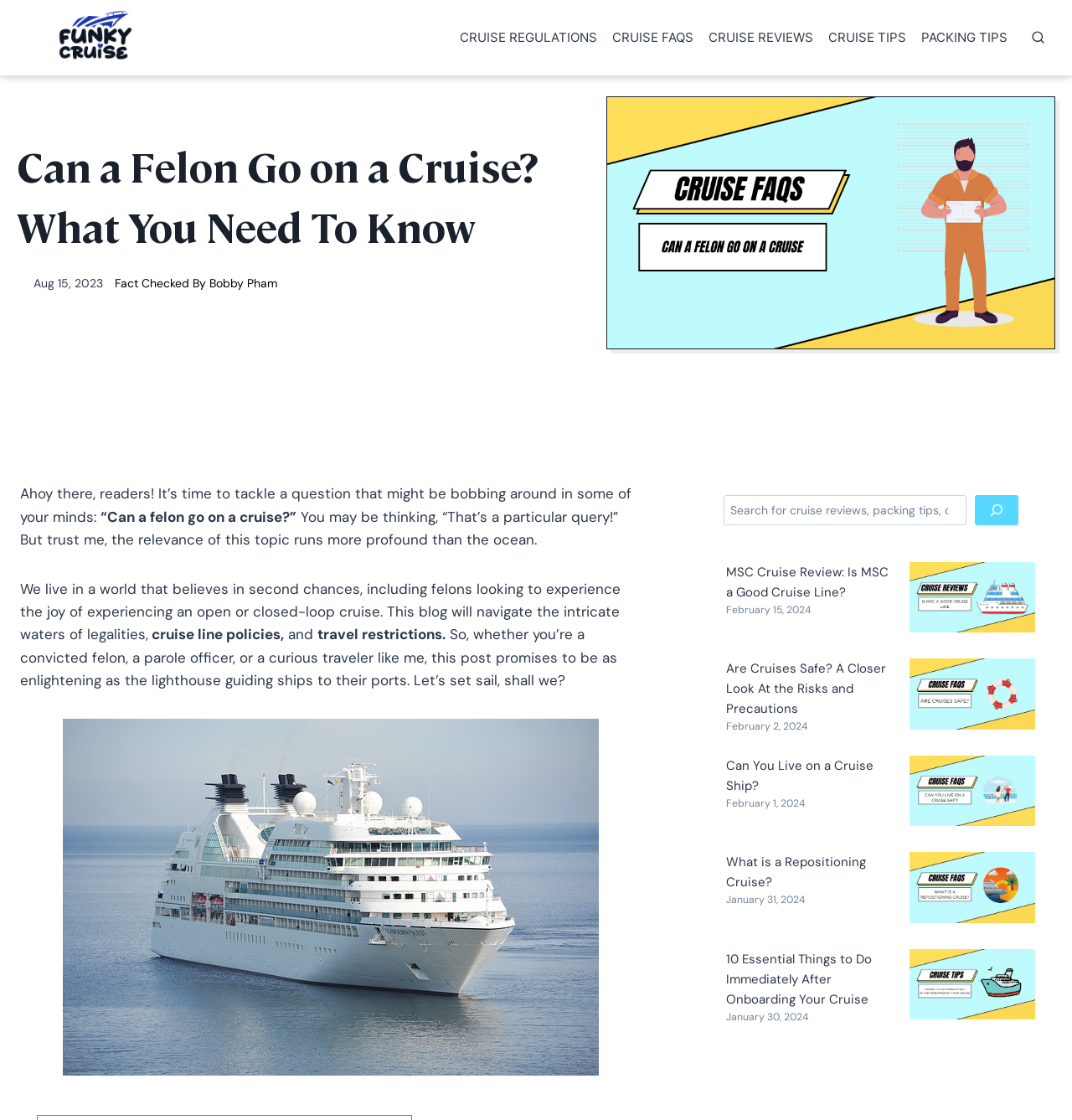How many images are there in the webpage?
Could you answer the question in a detailed manner, providing as much information as possible?

I counted the number of image elements in the webpage. There are 7 images: 'Funky Cruise', 'Can a Felon Go on a Cruise', 'cruise, ship, ocean, destination port, ship docks', 'is msc a good cruise line', 'Are Cruises Safe', 'can you live on a cruise ship', and 'what is a repositioning cruise'.